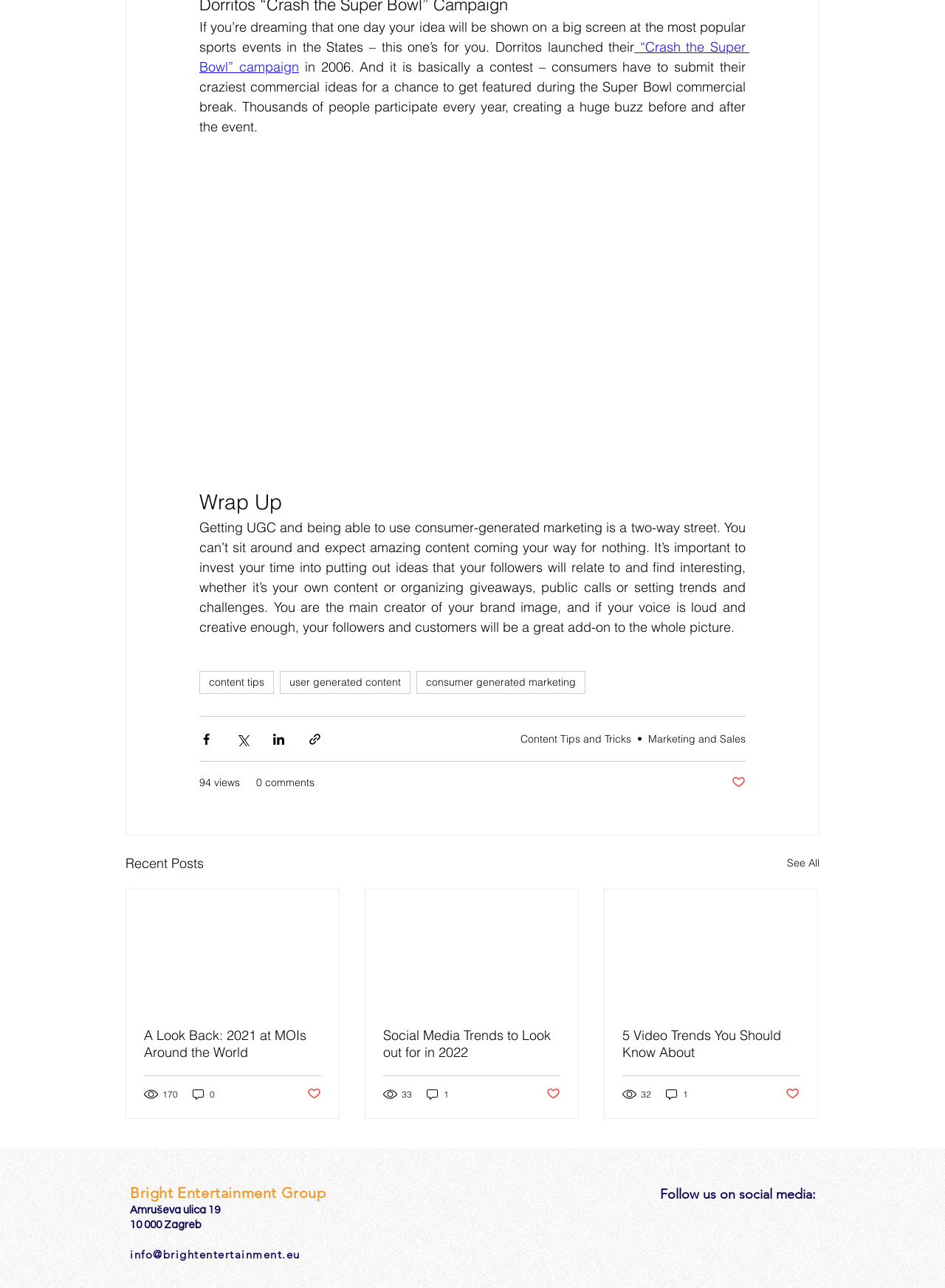Please find the bounding box coordinates of the element's region to be clicked to carry out this instruction: "Learn about 'EssayAI Review: The Ultimate Undetectable AI Essay Writer'".

None